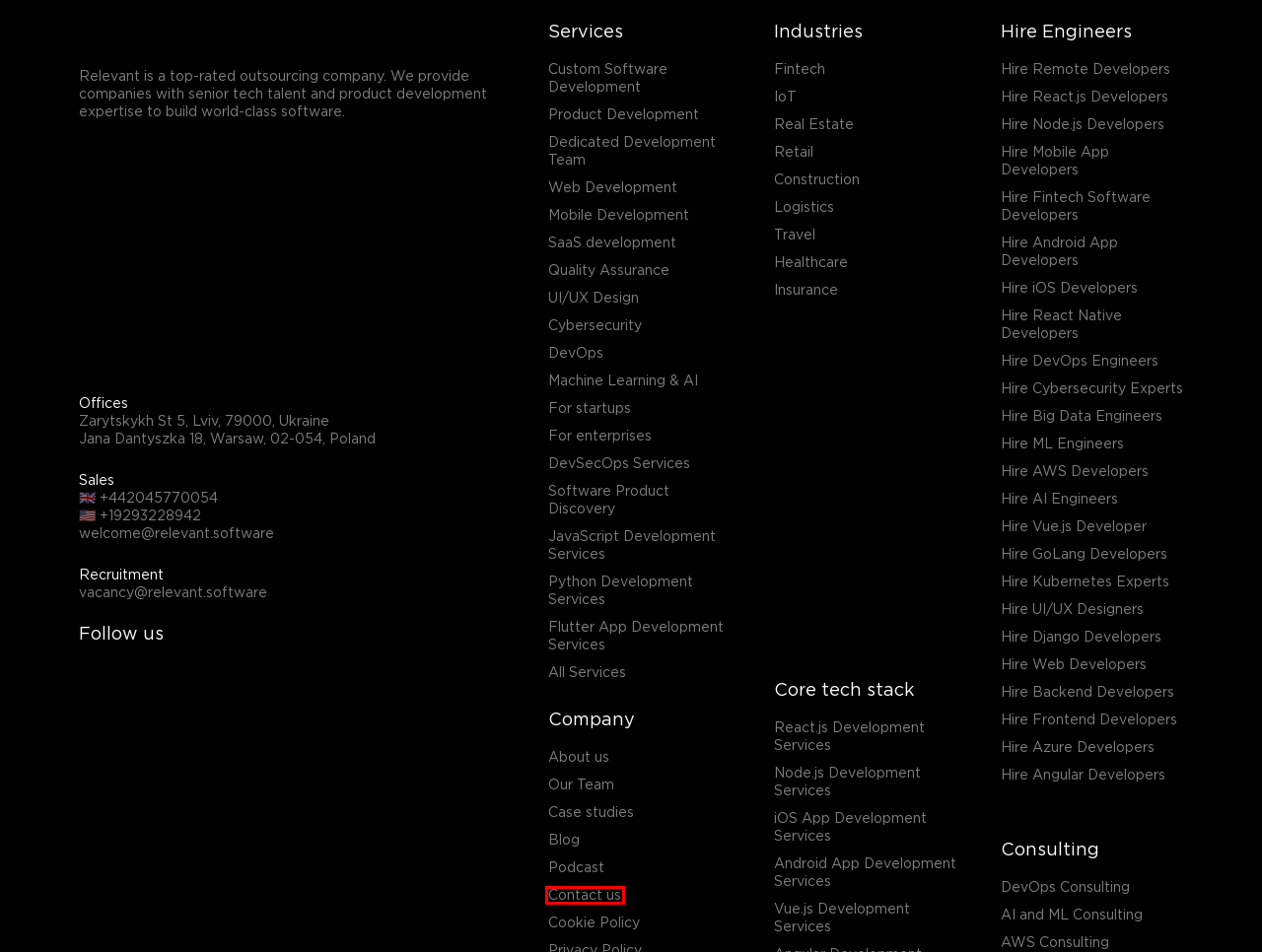Examine the webpage screenshot and identify the UI element enclosed in the red bounding box. Pick the webpage description that most accurately matches the new webpage after clicking the selected element. Here are the candidates:
A. Fintech Software Development Services - Relevant Software
B. Hire iOS App Developers - Relevant Software
C. Hire Frontend Developers | Relevant Software
D. Travel Software Development Company - Relevant Software
E. Construction Software Solutions | Relevant Software
F. Contact us | Relevant Software
G. iOS App Development Services | iOS App Development Company
H. DevSecOps Services - Company Relevant Software

F